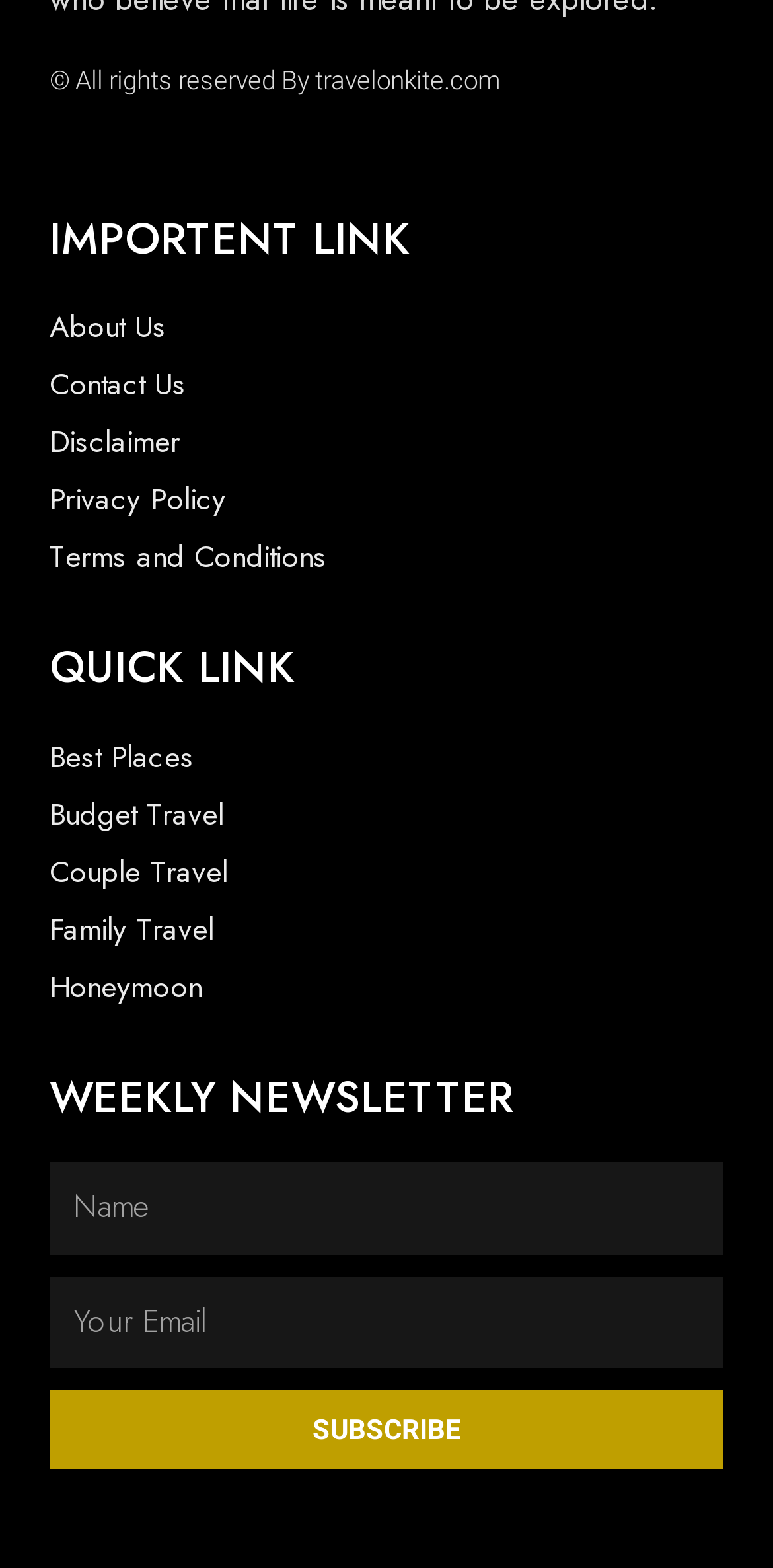Answer succinctly with a single word or phrase:
What is the label of the first textbox?

Name